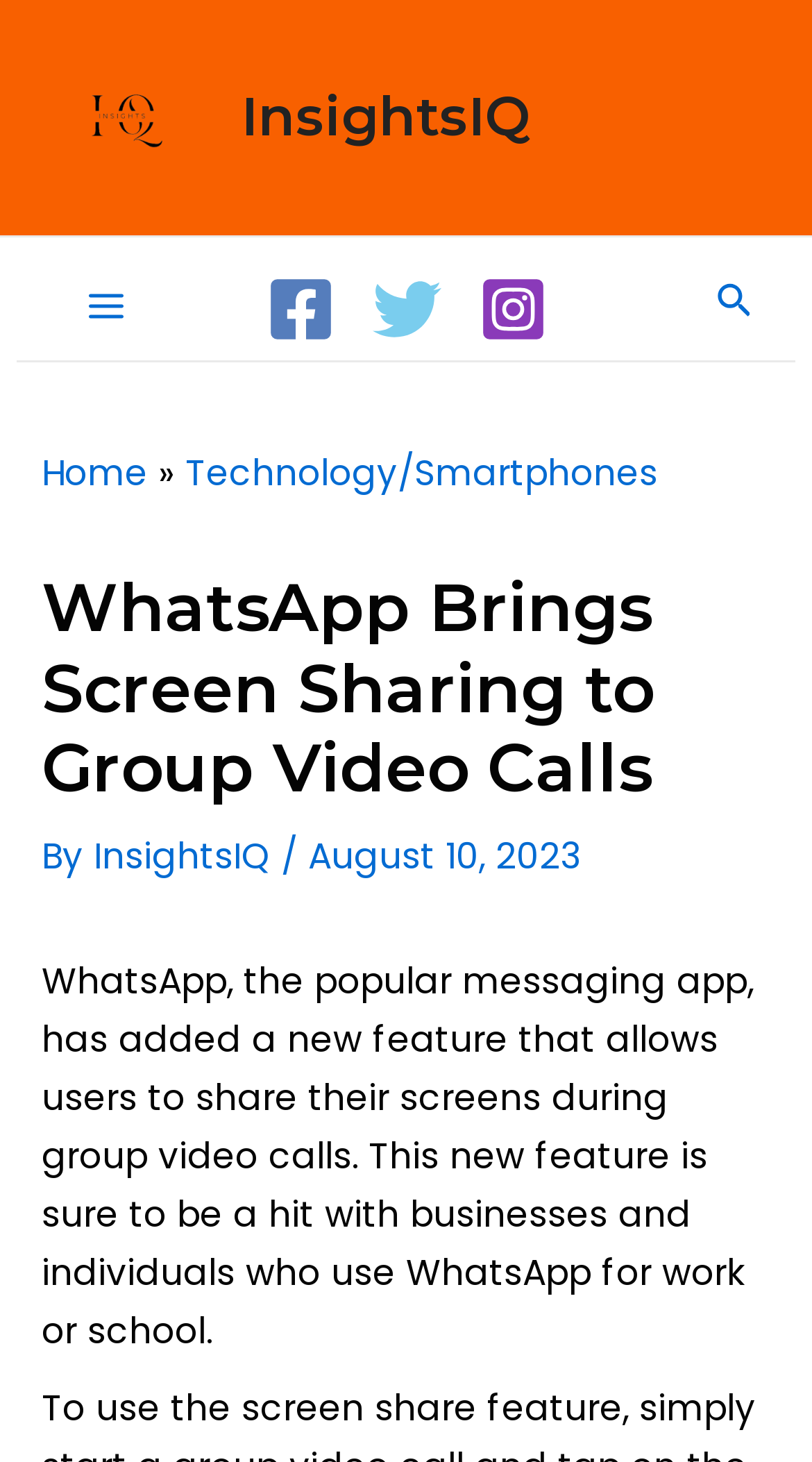What is the name of the messaging app?
Please answer the question with a single word or phrase, referencing the image.

WhatsApp